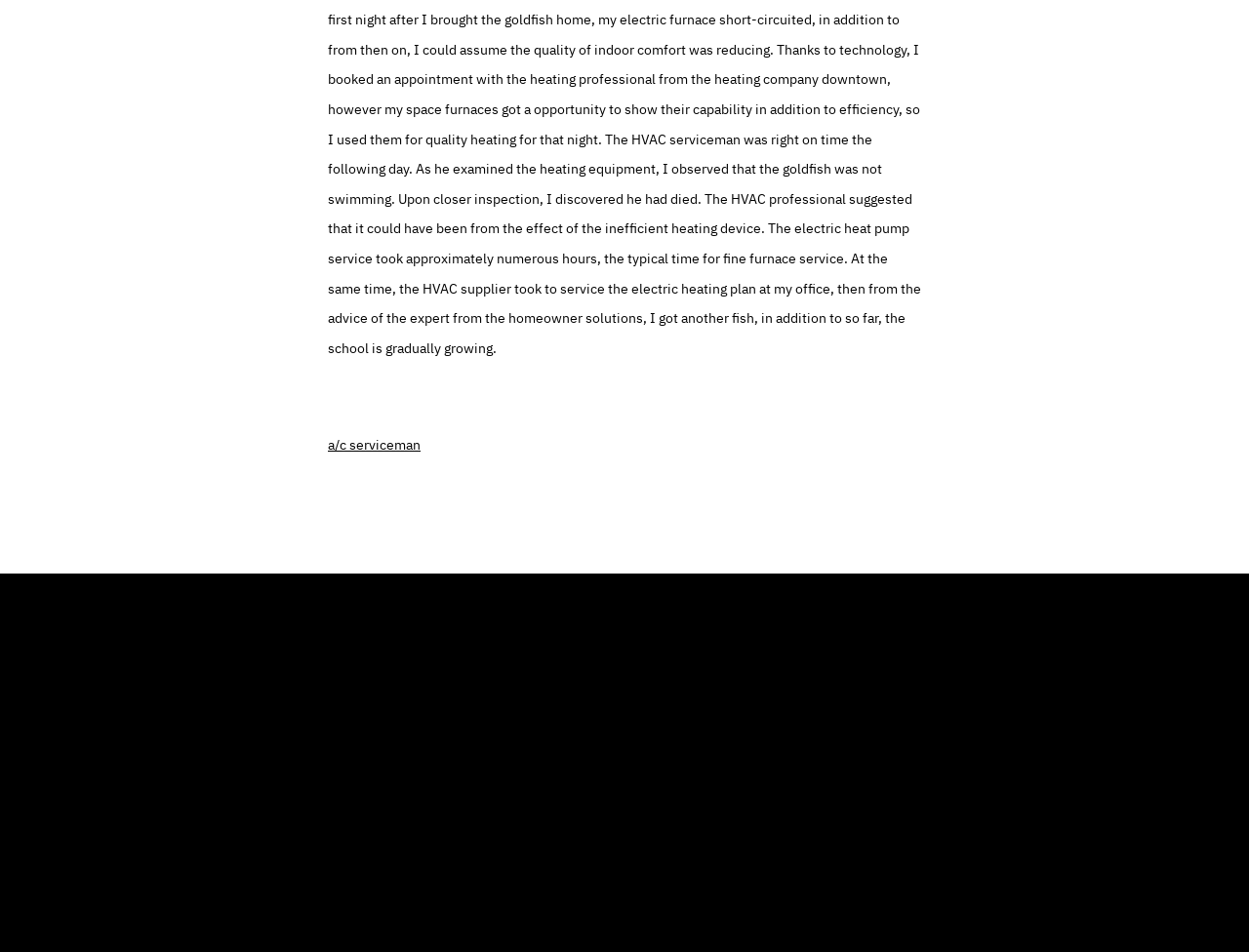Using the format (top-left x, top-left y, bottom-right x, bottom-right y), provide the bounding box coordinates for the described UI element. All values should be floating point numbers between 0 and 1: a/c serviceman

[0.262, 0.458, 0.337, 0.476]